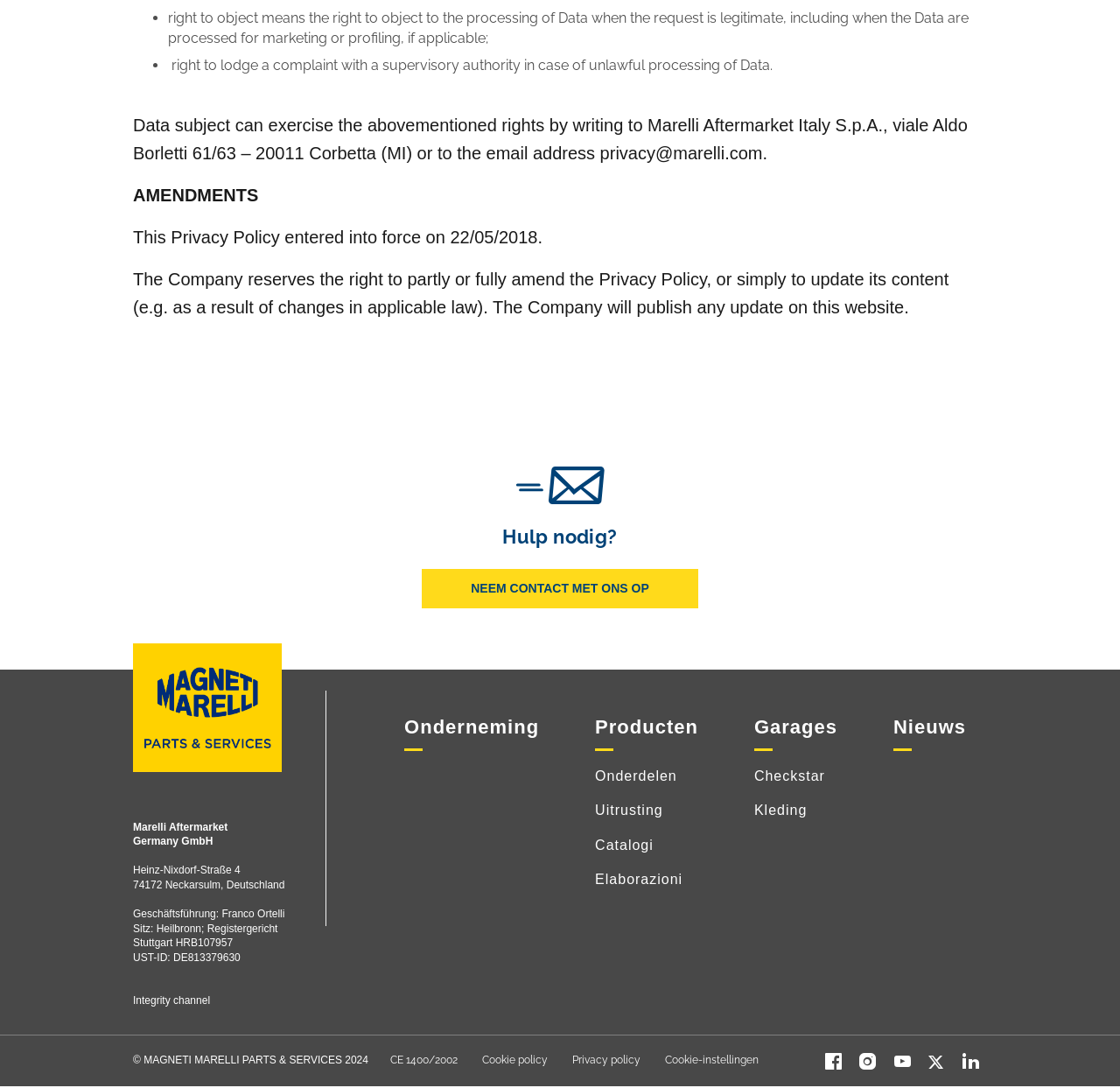Determine the coordinates of the bounding box that should be clicked to complete the instruction: "Check the 'Cookie policy'". The coordinates should be represented by four float numbers between 0 and 1: [left, top, right, bottom].

[0.43, 0.968, 0.489, 0.98]